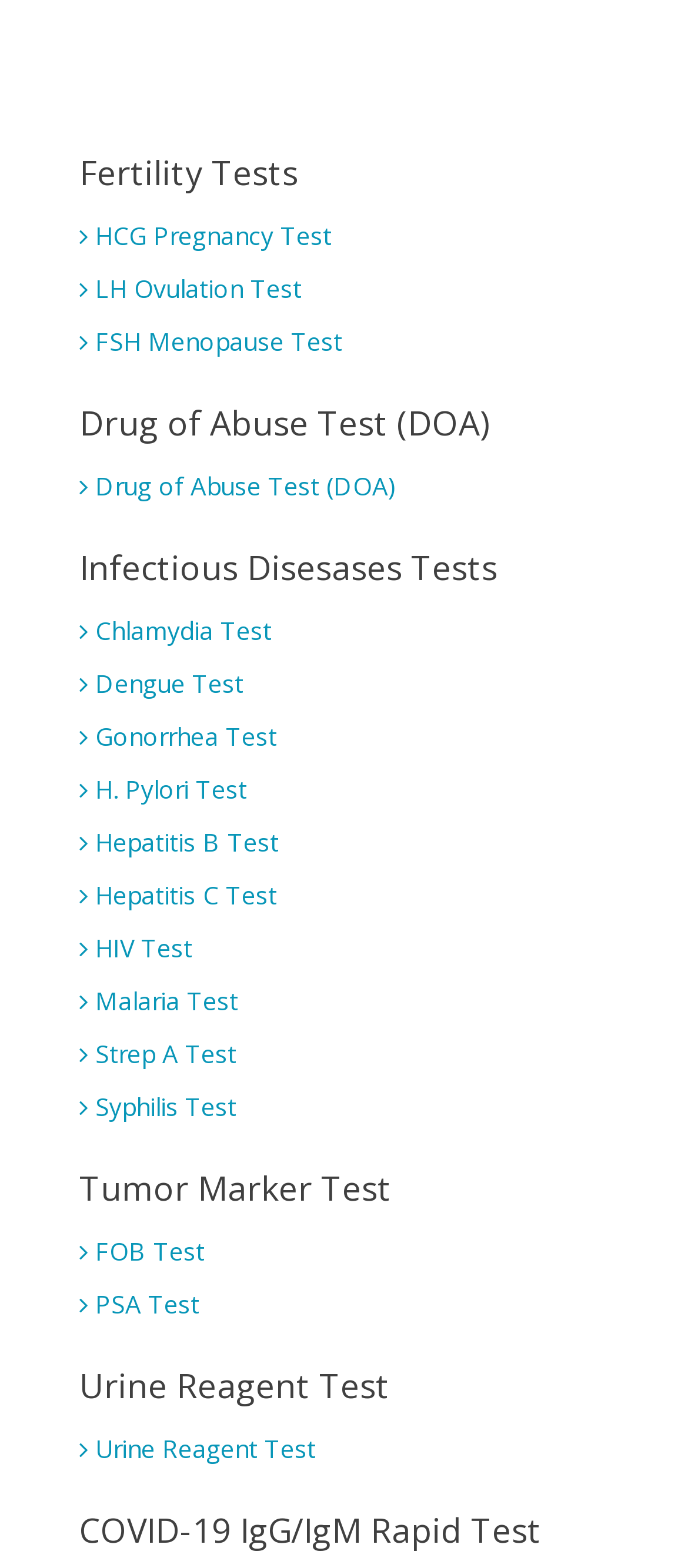Find the bounding box coordinates for the UI element whose description is: "H. Pylori Test". The coordinates should be four float numbers between 0 and 1, in the format [left, top, right, bottom].

[0.115, 0.492, 0.359, 0.514]